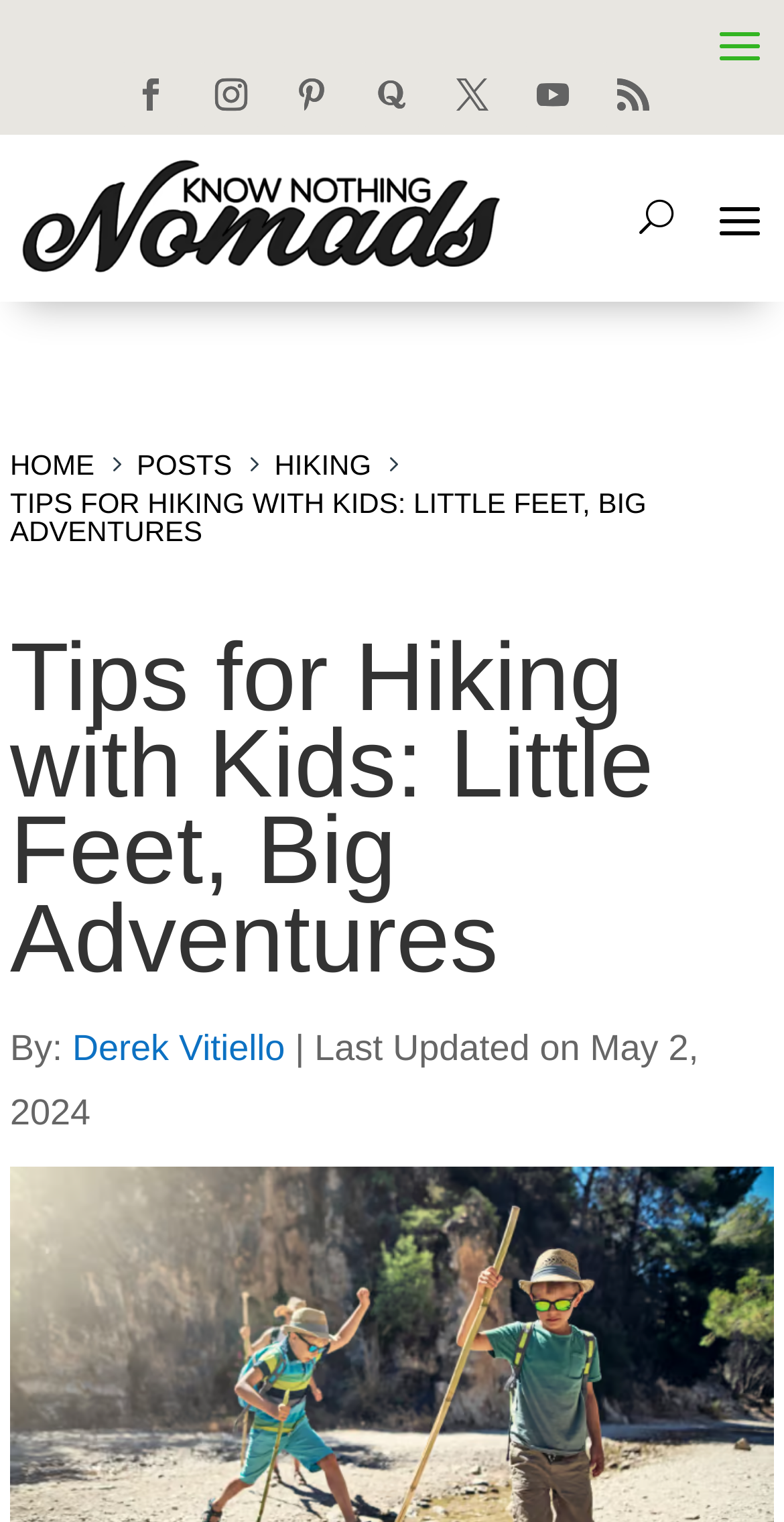How many navigation links are there?
From the image, respond with a single word or phrase.

3